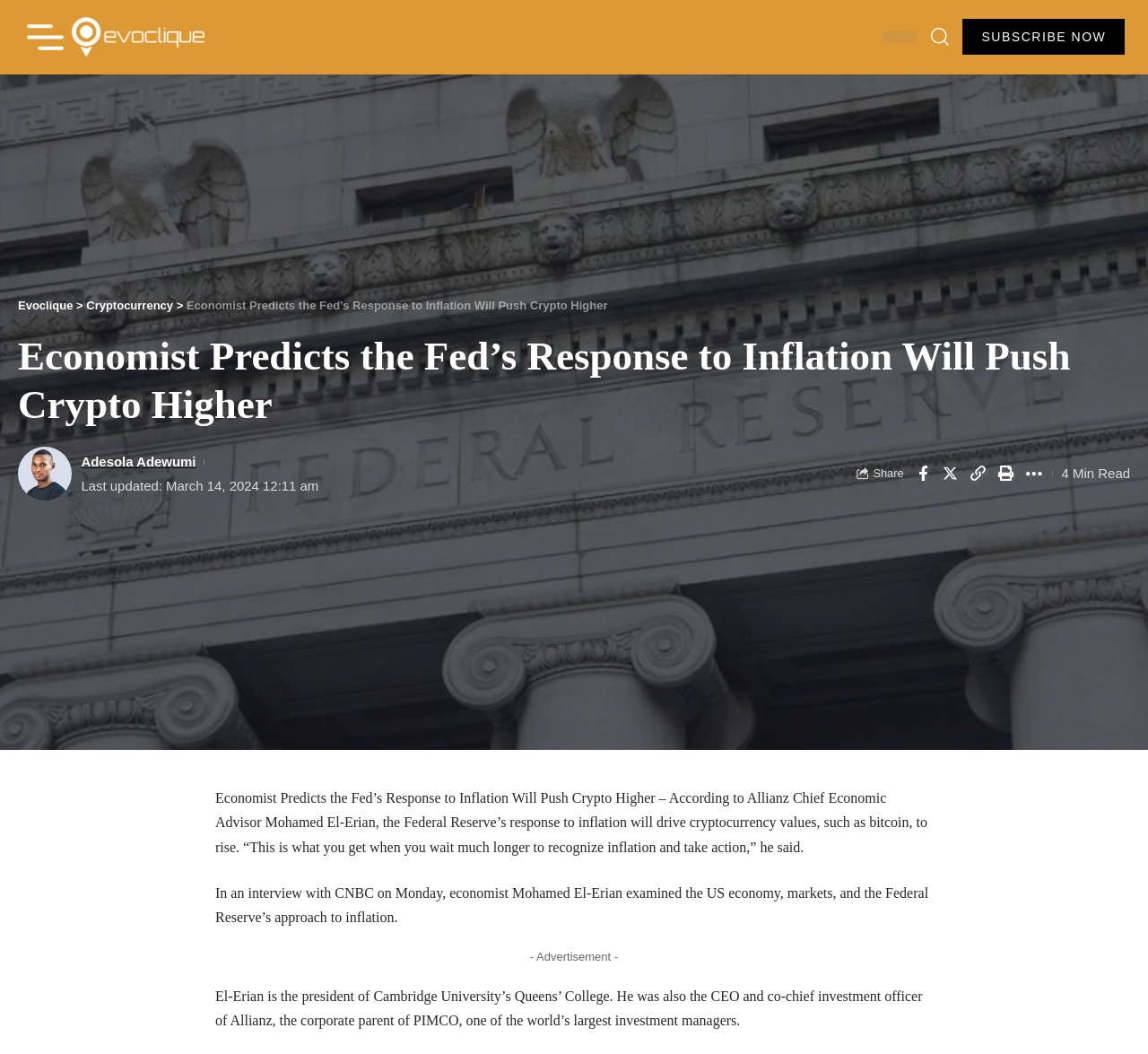For the given element description aria-label="Share on Twitter", determine the bounding box coordinates of the UI element. The coordinates should follow the format (top-left x, top-left y, bottom-right x, bottom-right y) and be within the range of 0 to 1.

[0.817, 0.436, 0.839, 0.463]